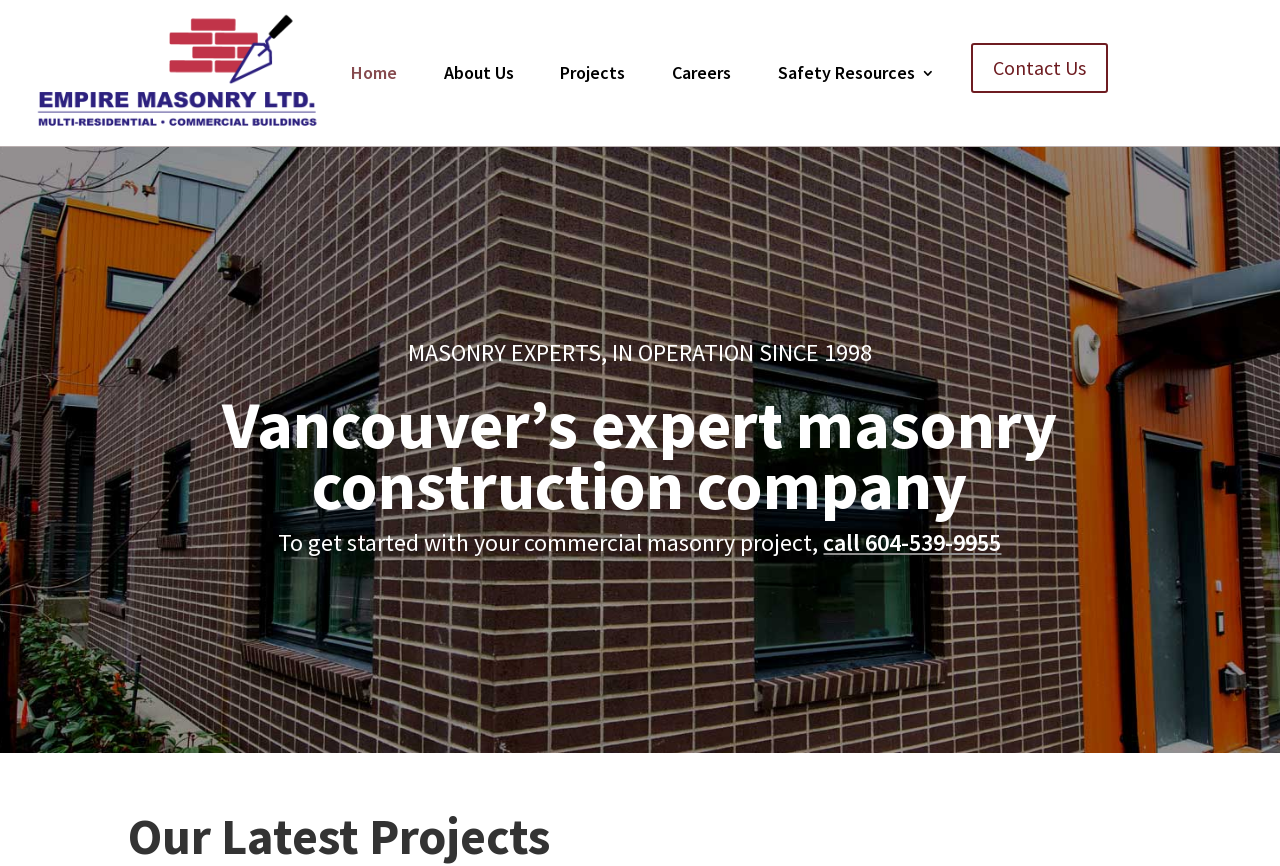Using the given element description, provide the bounding box coordinates (top-left x, top-left y, bottom-right x, bottom-right y) for the corresponding UI element in the screenshot: About Us

[0.347, 0.015, 0.401, 0.153]